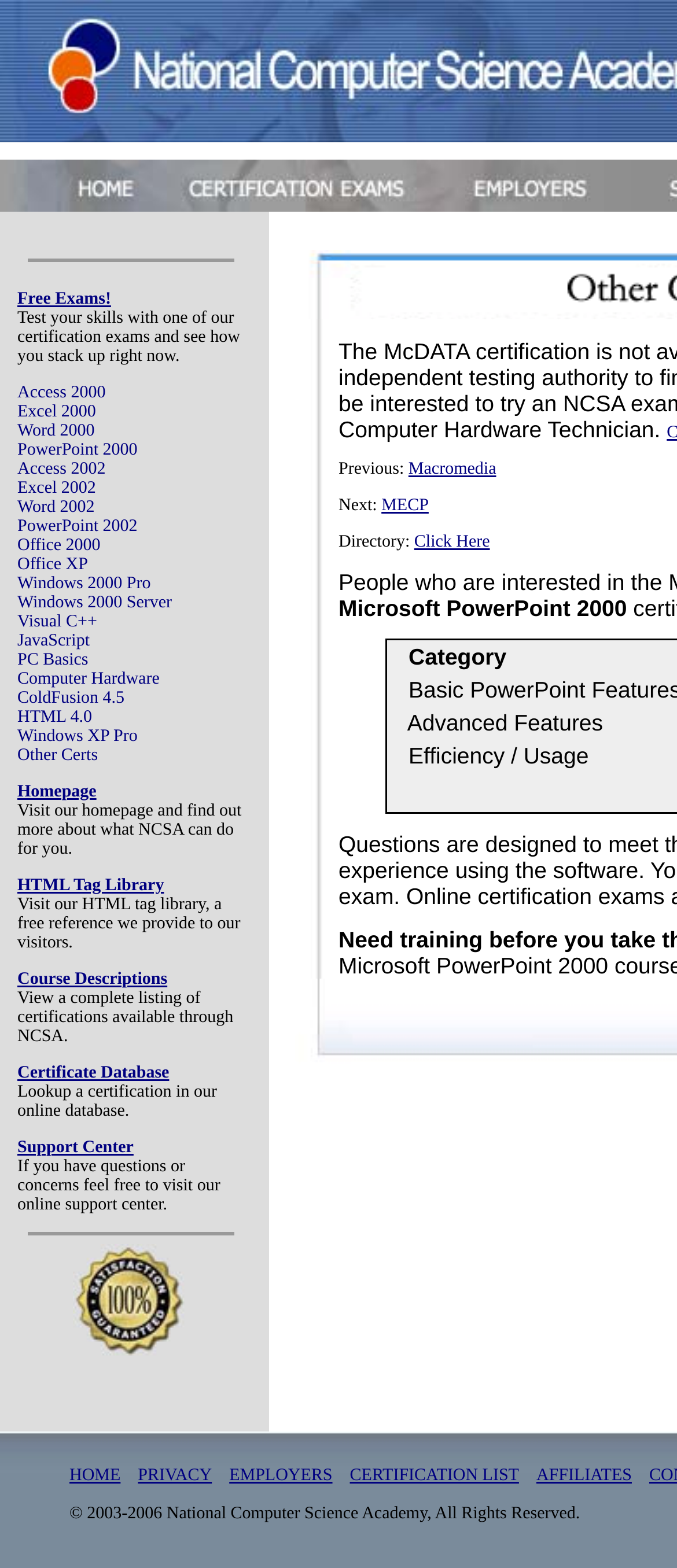Find the bounding box of the UI element described as follows: "HTML Tag Library".

[0.026, 0.559, 0.242, 0.571]